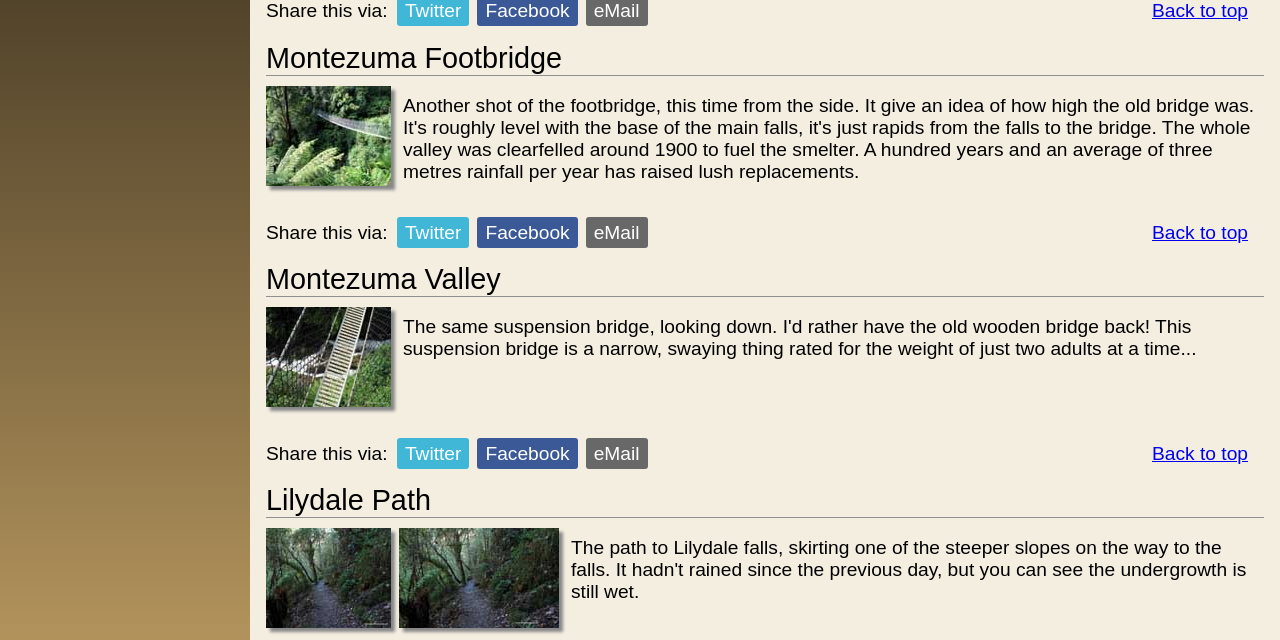Can you find the bounding box coordinates for the UI element given this description: "Twitter"? Provide the coordinates as four float numbers between 0 and 1: [left, top, right, bottom].

[0.31, 0.339, 0.367, 0.387]